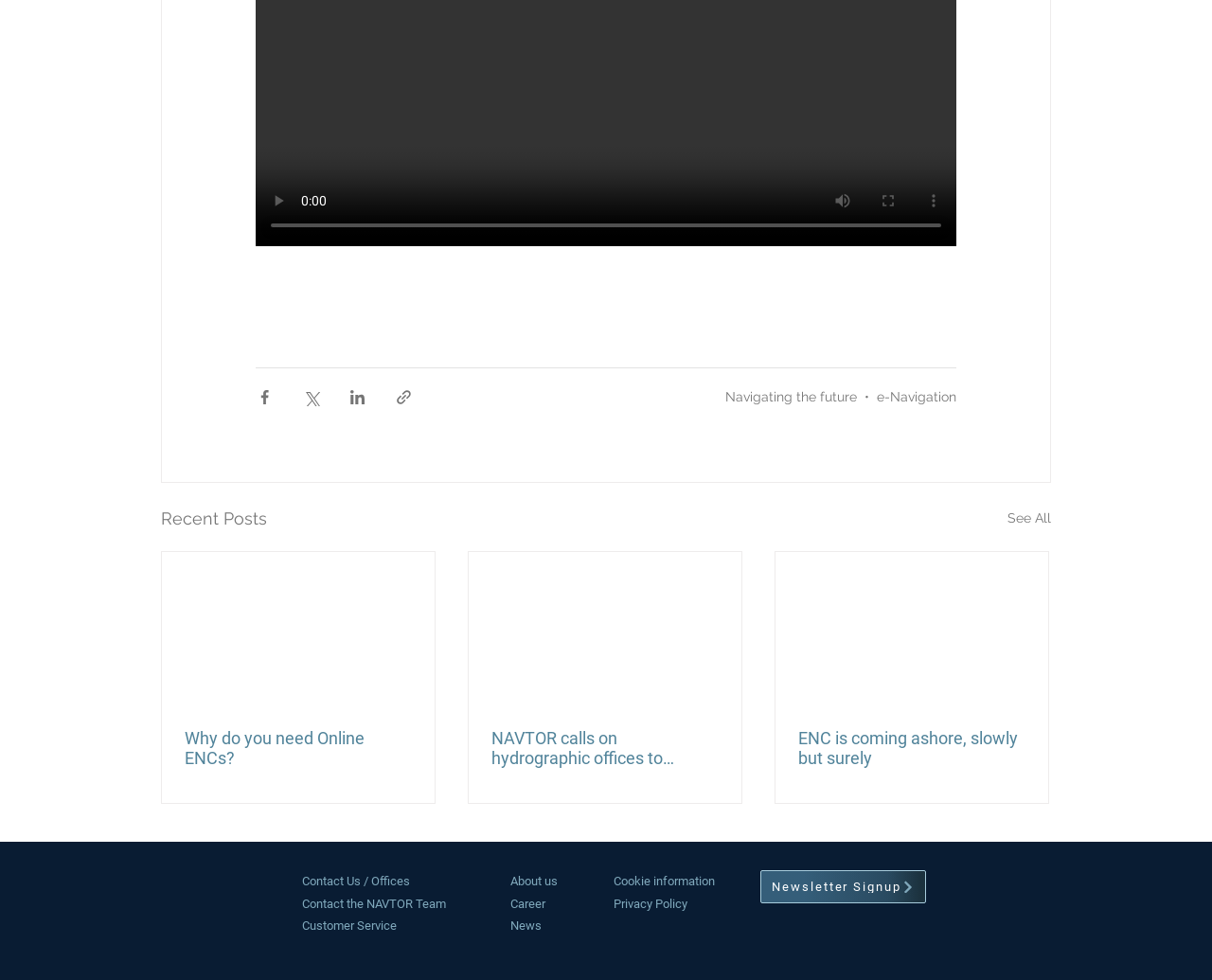Extract the bounding box coordinates for the UI element described as: "Contact the NAVTOR Team".

[0.249, 0.915, 0.368, 0.929]